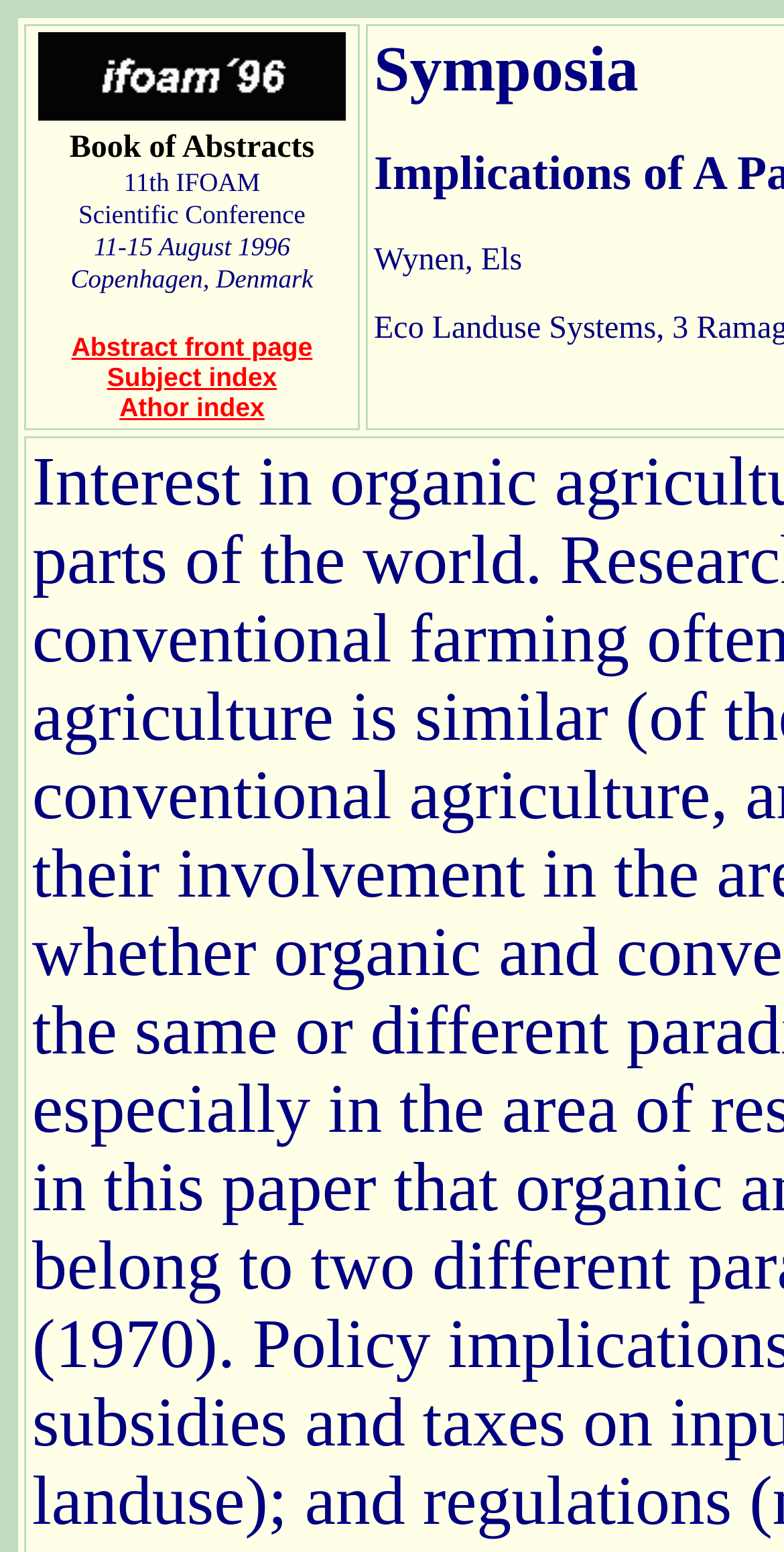Can you find the bounding box coordinates for the UI element given this description: "Subject index"? Provide the coordinates as four float numbers between 0 and 1: [left, top, right, bottom].

[0.136, 0.233, 0.353, 0.253]